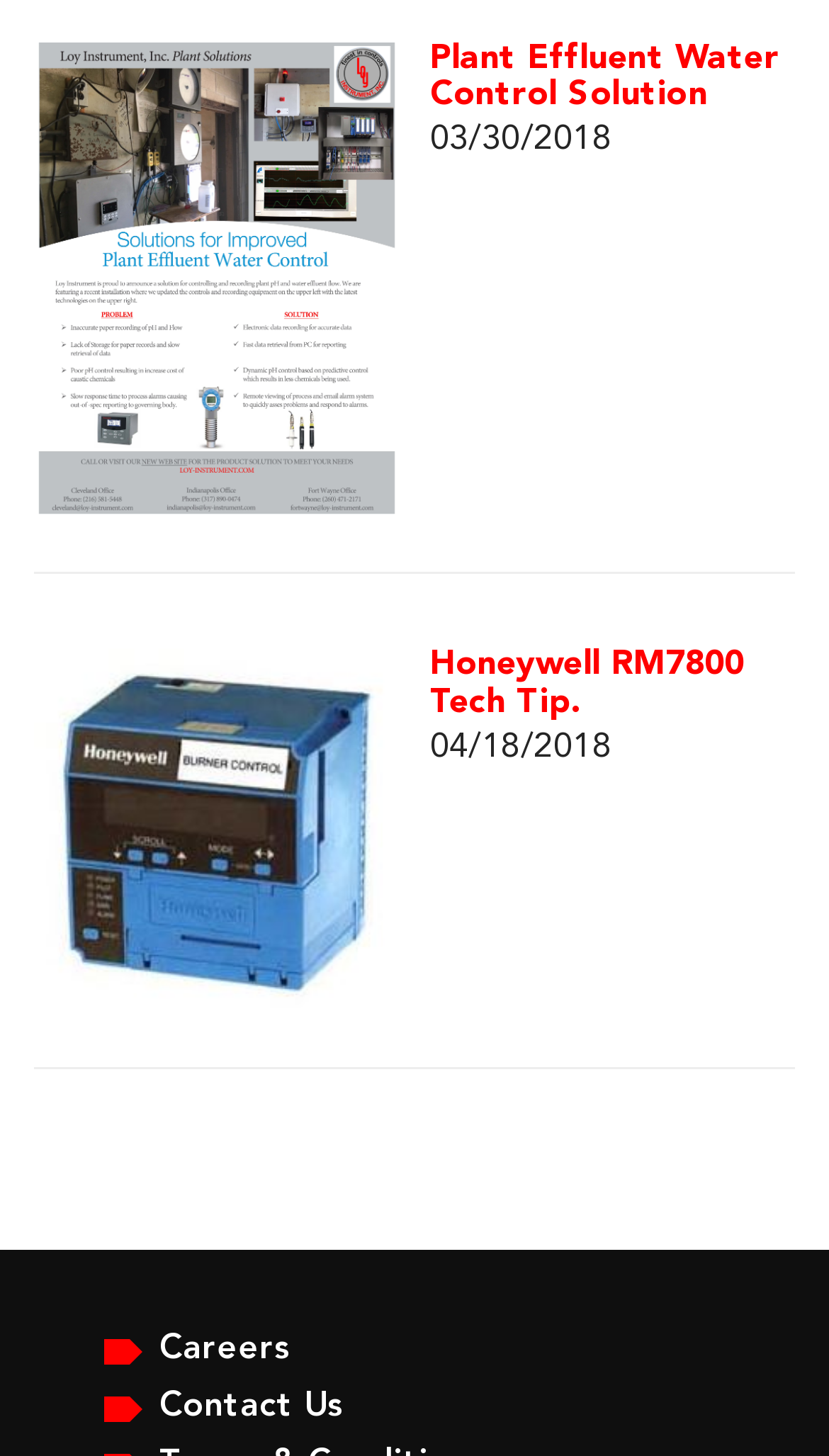Using a single word or phrase, answer the following question: 
How many images are on the webpage?

2